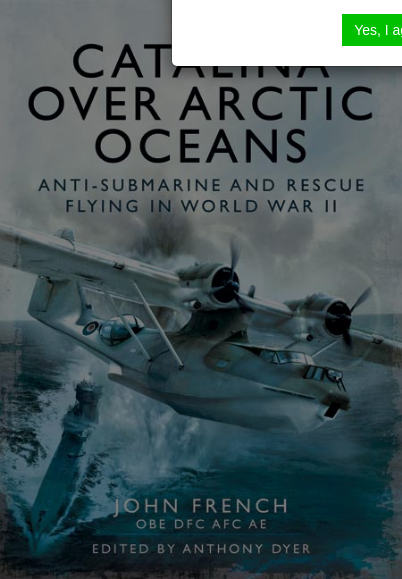Offer a detailed account of the various components present in the image.

The image showcases the cover of the book titled "Catalina Over Arctic Oceans," featuring an overview of anti-submarine and rescue operations during World War II. Prominently displayed at the top is the title, visually emphasized in large, bold lettering. Below, a subtitle reads "Anti-Submarine and Rescue Flying in World War II," providing context for the book's subject matter.

The cover also features the names of the author, John French, who holds notable honors such as OBE, DFC, AFC, and AE, and is edited by Anthony Dyer. The background of the cover is evocative, showcasing an aircraft, likely a Catalina, flying over arctic waters, reflecting the book's theme of aviation in challenging conditions during the war. The design combines elements of historical significance with engaging visuals, making it appealing to readers interested in military history and aviation.